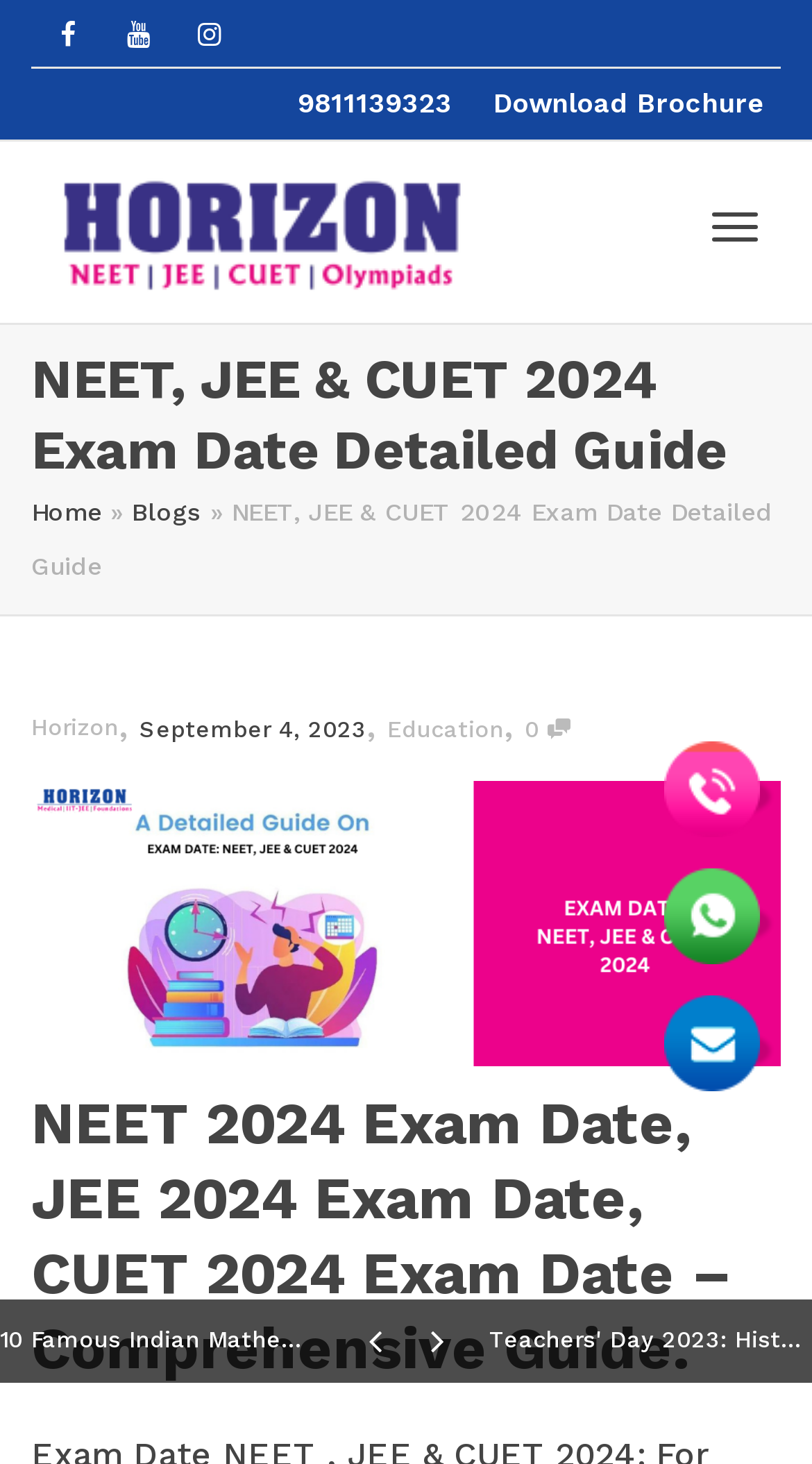Identify the bounding box of the HTML element described as: "alt="Horizon Academy" title="Horizon Academy"".

[0.038, 0.095, 0.849, 0.22]